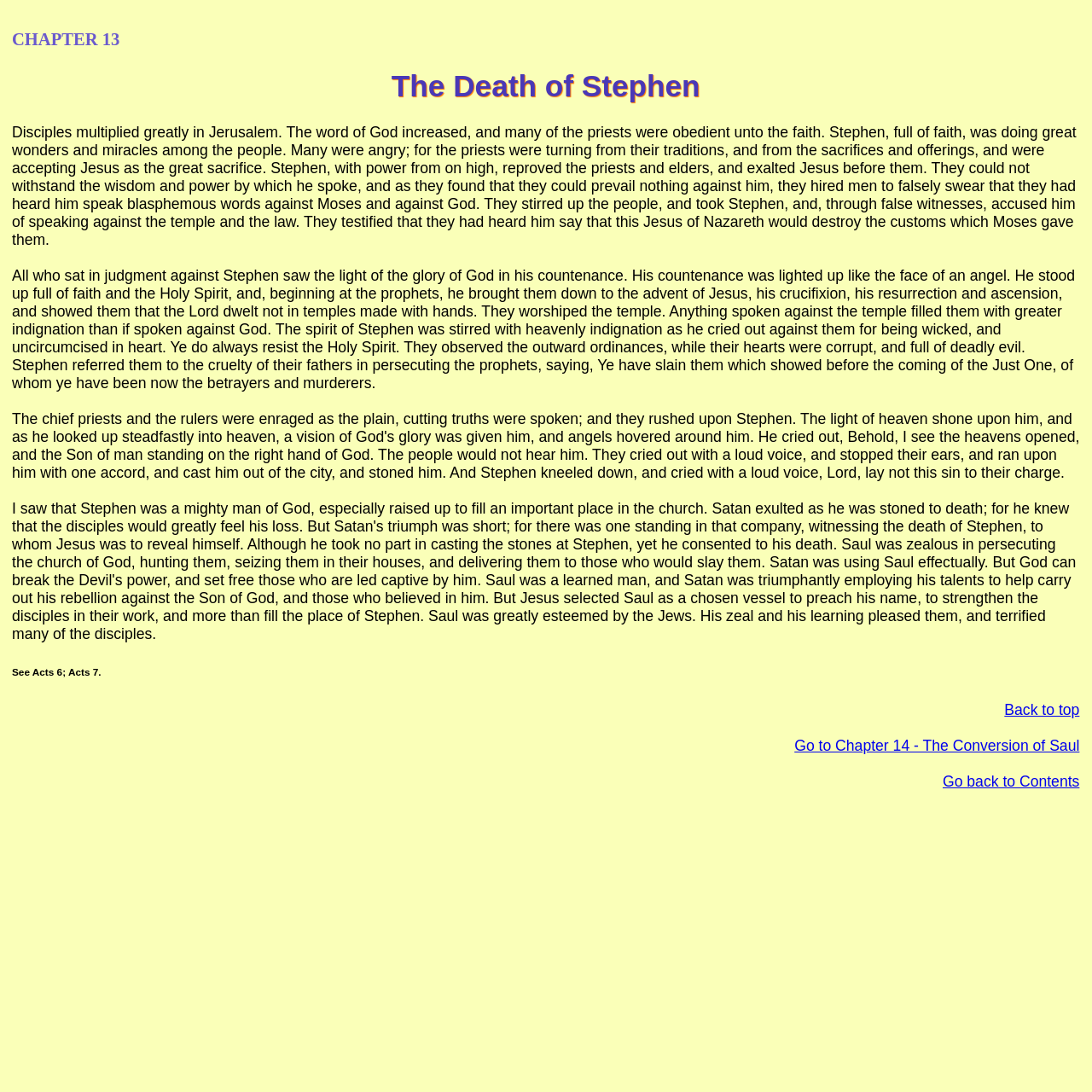Provide a short, one-word or phrase answer to the question below:
What is the chapter title?

CHAPTER 13